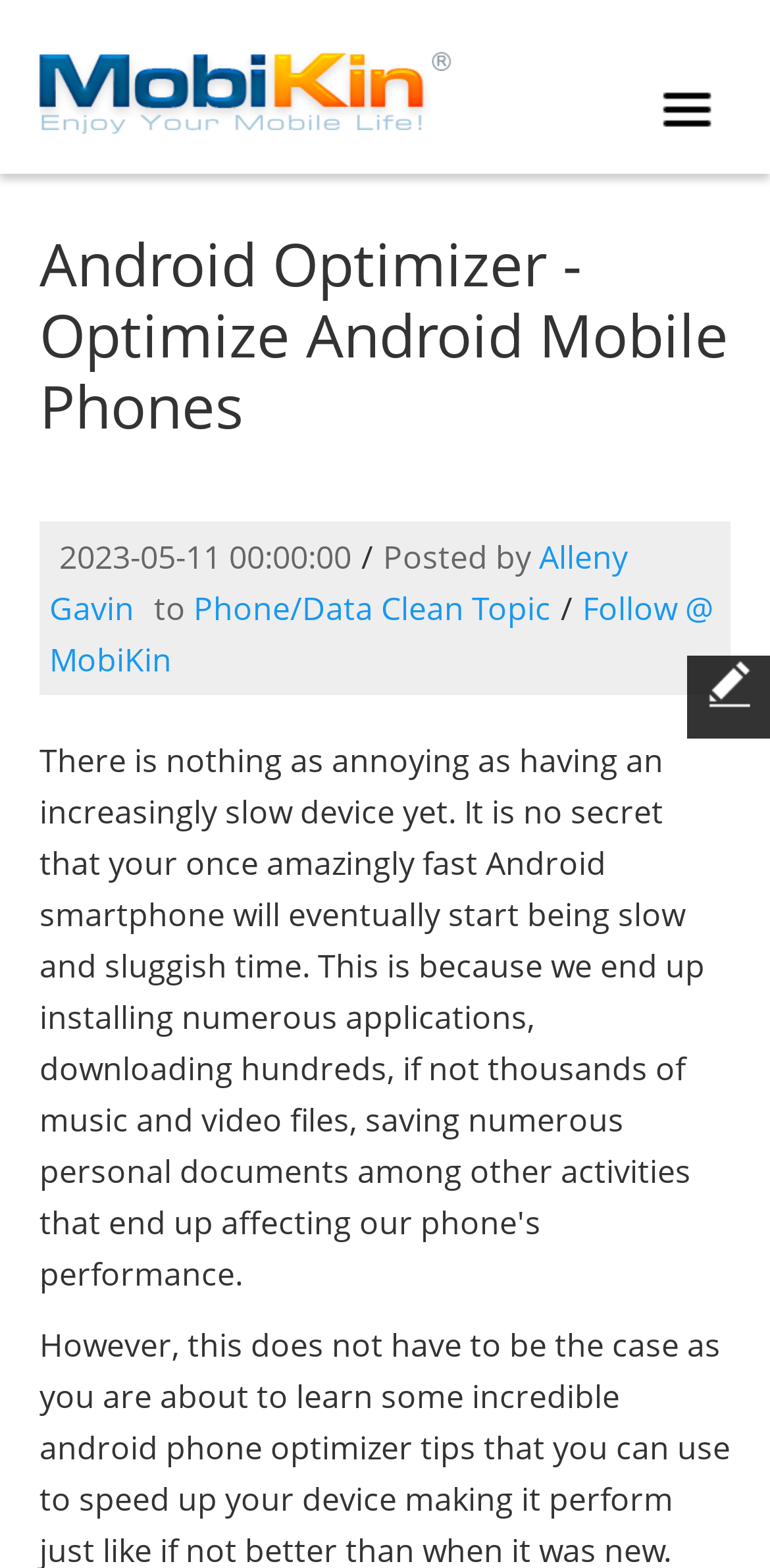From the webpage screenshot, predict the bounding box coordinates (top-left x, top-left y, bottom-right x, bottom-right y) for the UI element described here: Phone/Data Clean Topic

[0.251, 0.374, 0.715, 0.402]